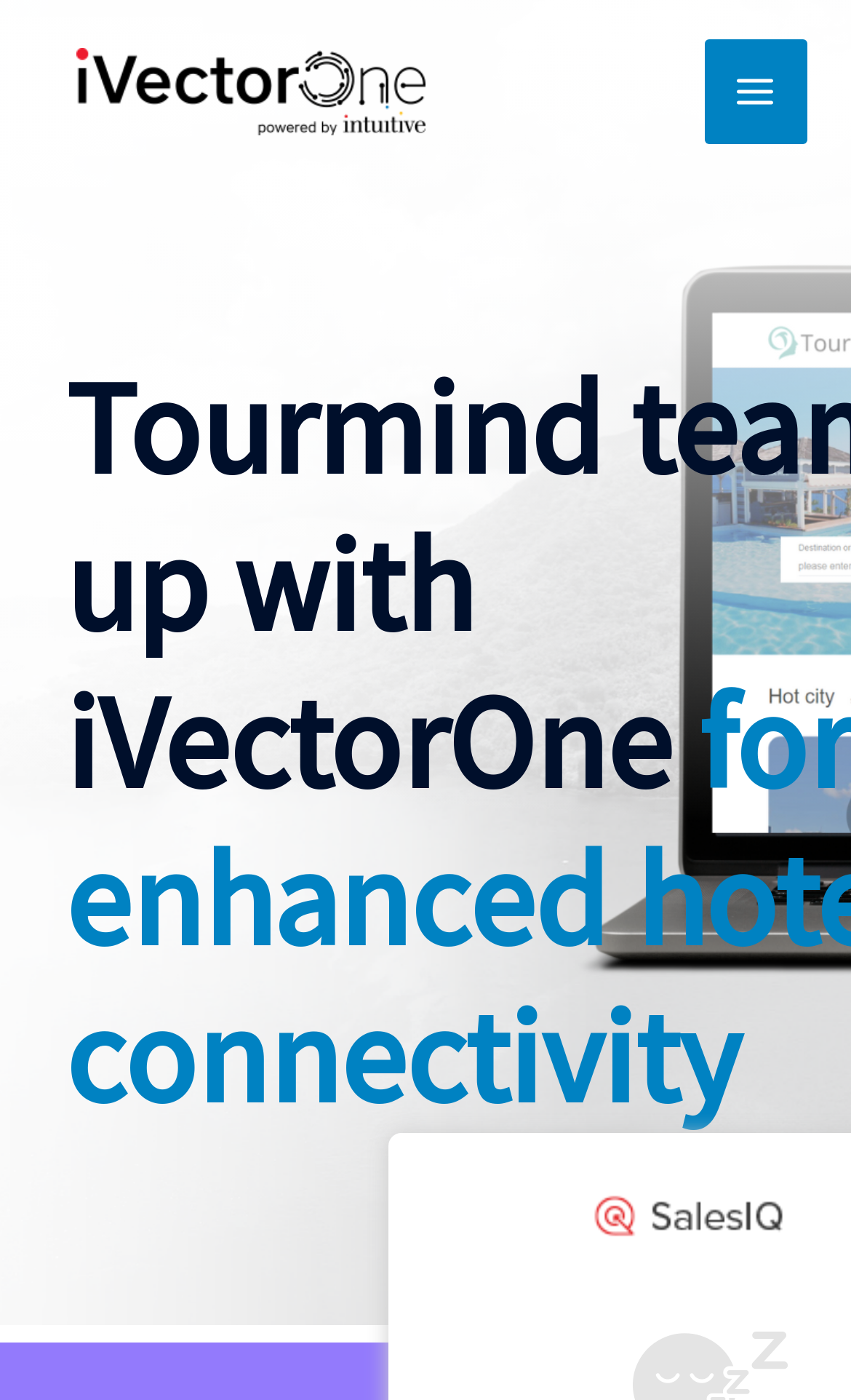Determine the bounding box coordinates for the UI element described. Format the coordinates as (top-left x, top-left y, bottom-right x, bottom-right y) and ensure all values are between 0 and 1. Element description: Main Menu

[0.827, 0.028, 0.949, 0.102]